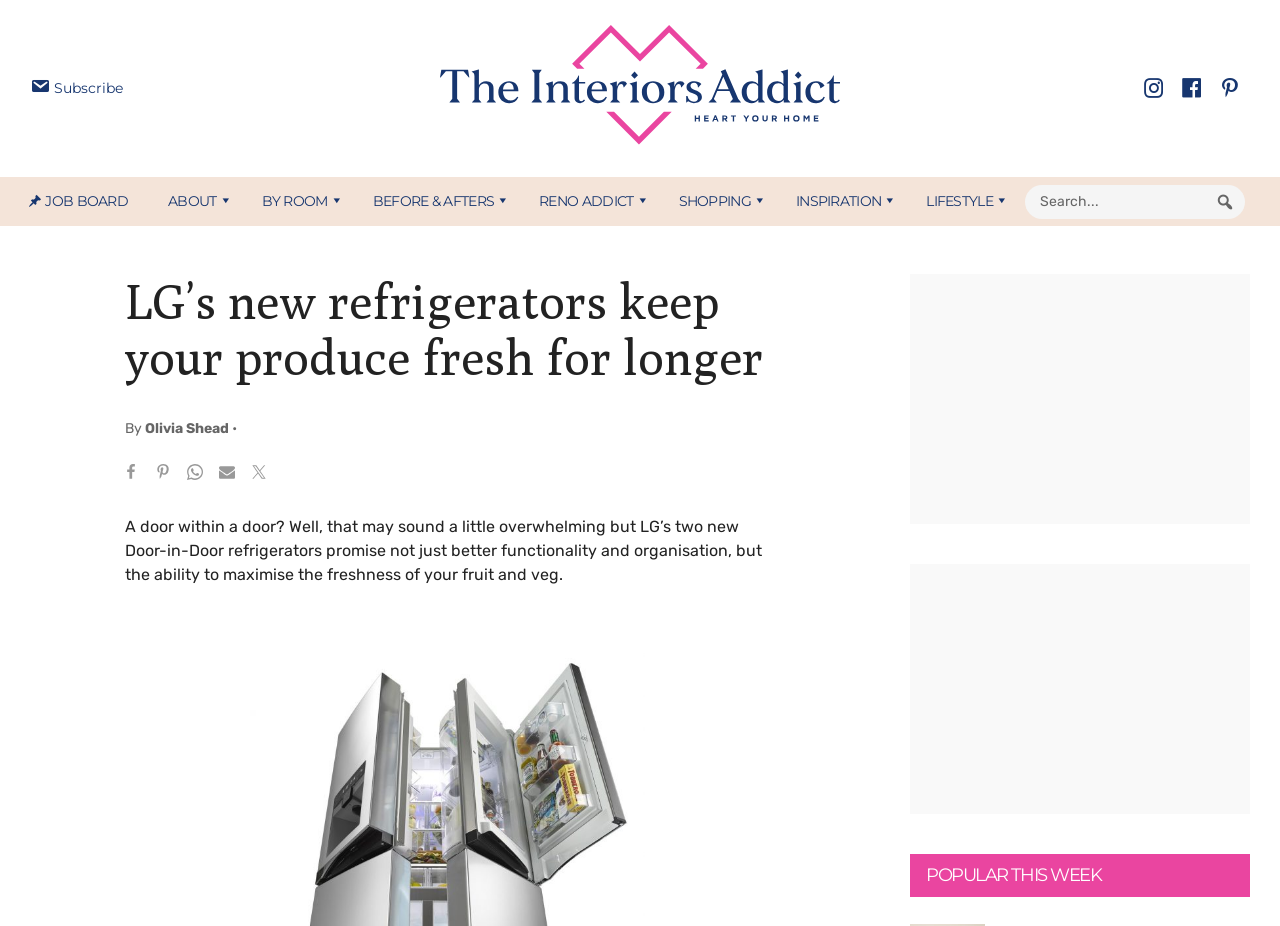Could you specify the bounding box coordinates for the clickable section to complete the following instruction: "Share the article on Facebook"?

[0.09, 0.496, 0.115, 0.53]